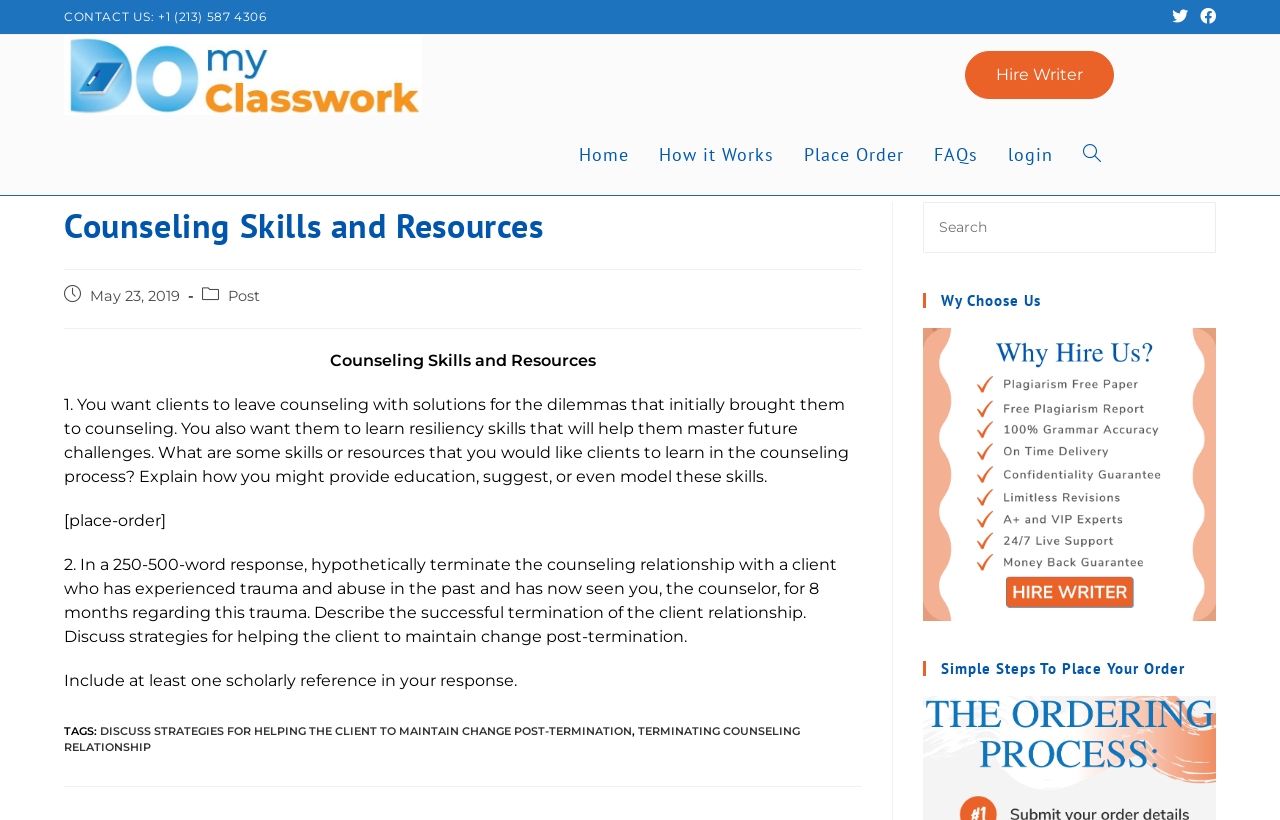What is the purpose of the search box?
Refer to the image and provide a thorough answer to the question.

I found a search box on the webpage, which is typically used to search for specific content within a website. Therefore, the purpose of this search box is to allow users to search for relevant information on the website.